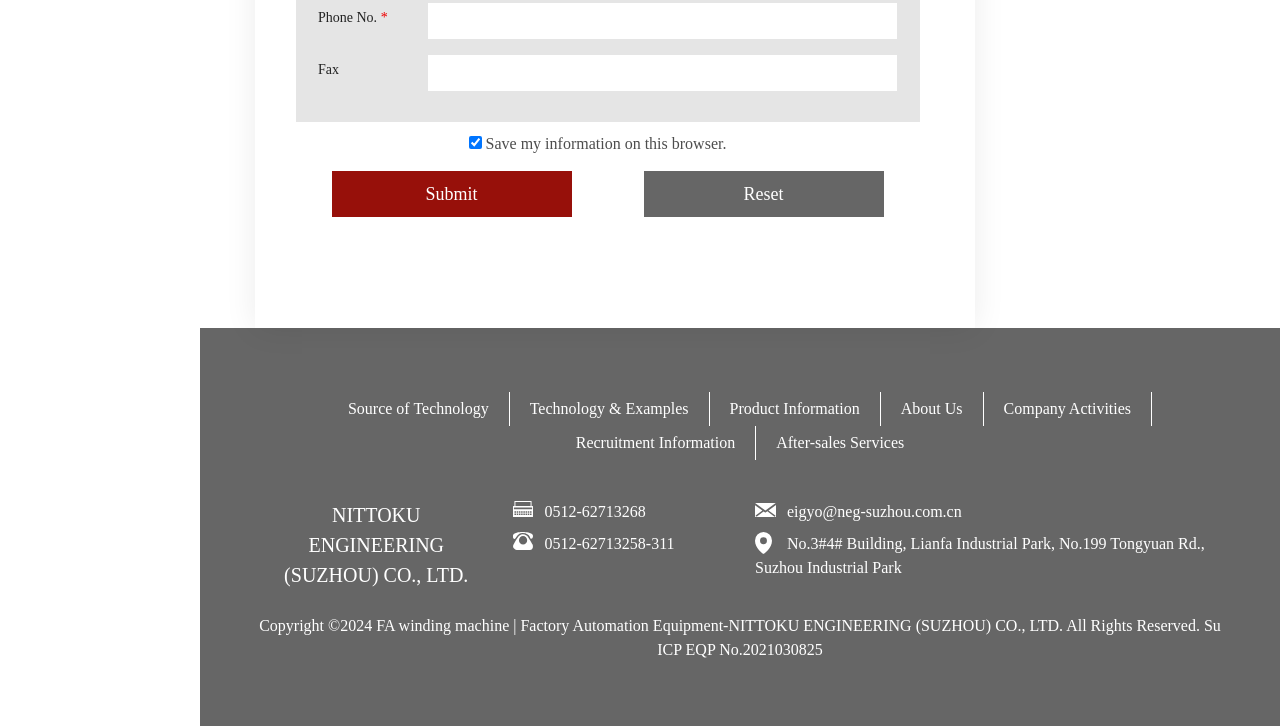Using the element description name="fld_9088442", predict the bounding box coordinates for the UI element. Provide the coordinates in (top-left x, top-left y, bottom-right x, bottom-right y) format with values ranging from 0 to 1.

[0.334, 0.076, 0.701, 0.126]